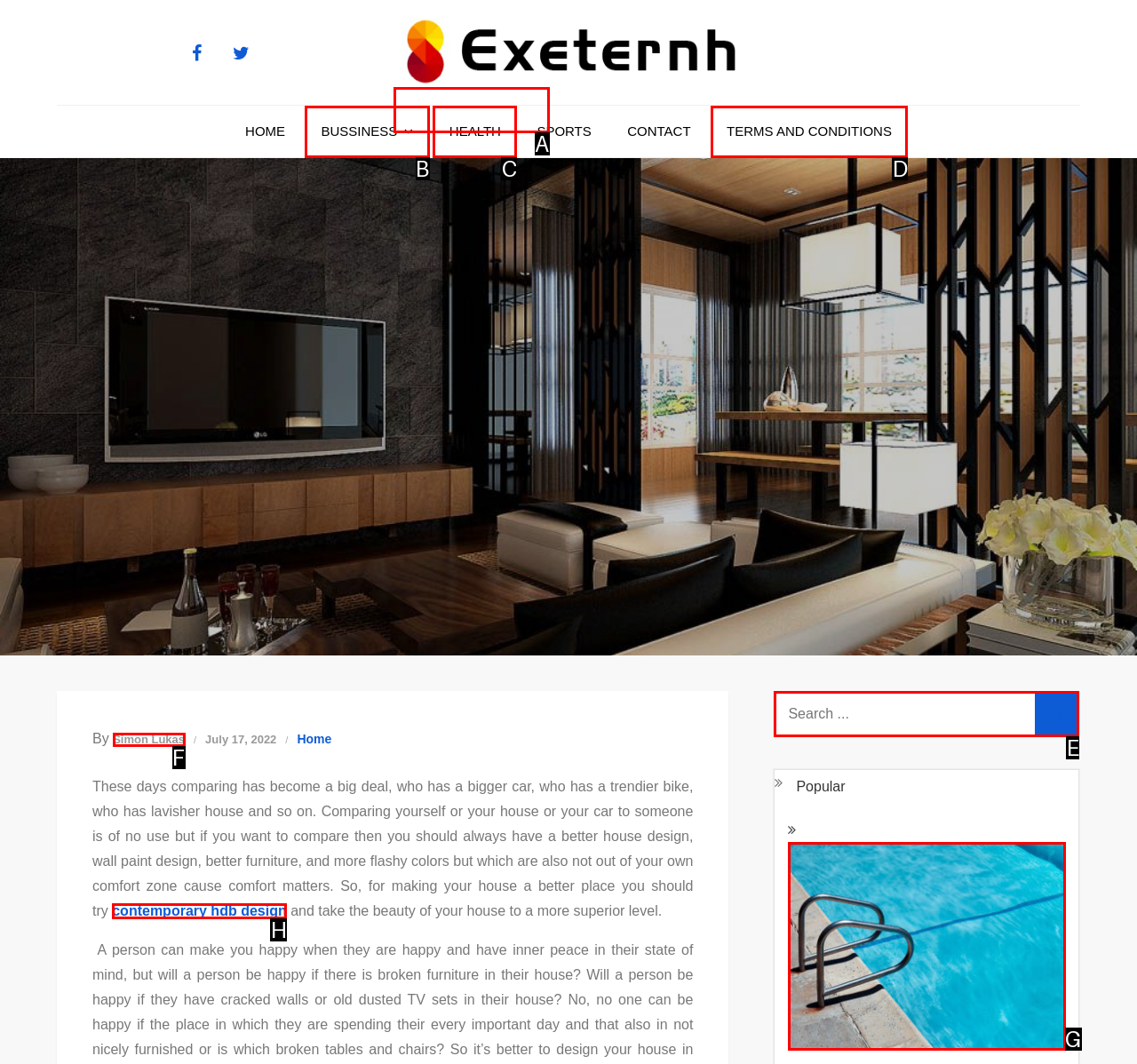Select the appropriate HTML element that needs to be clicked to execute the following task: Read more about 'Best Hookup Site'. Respond with the letter of the option.

None